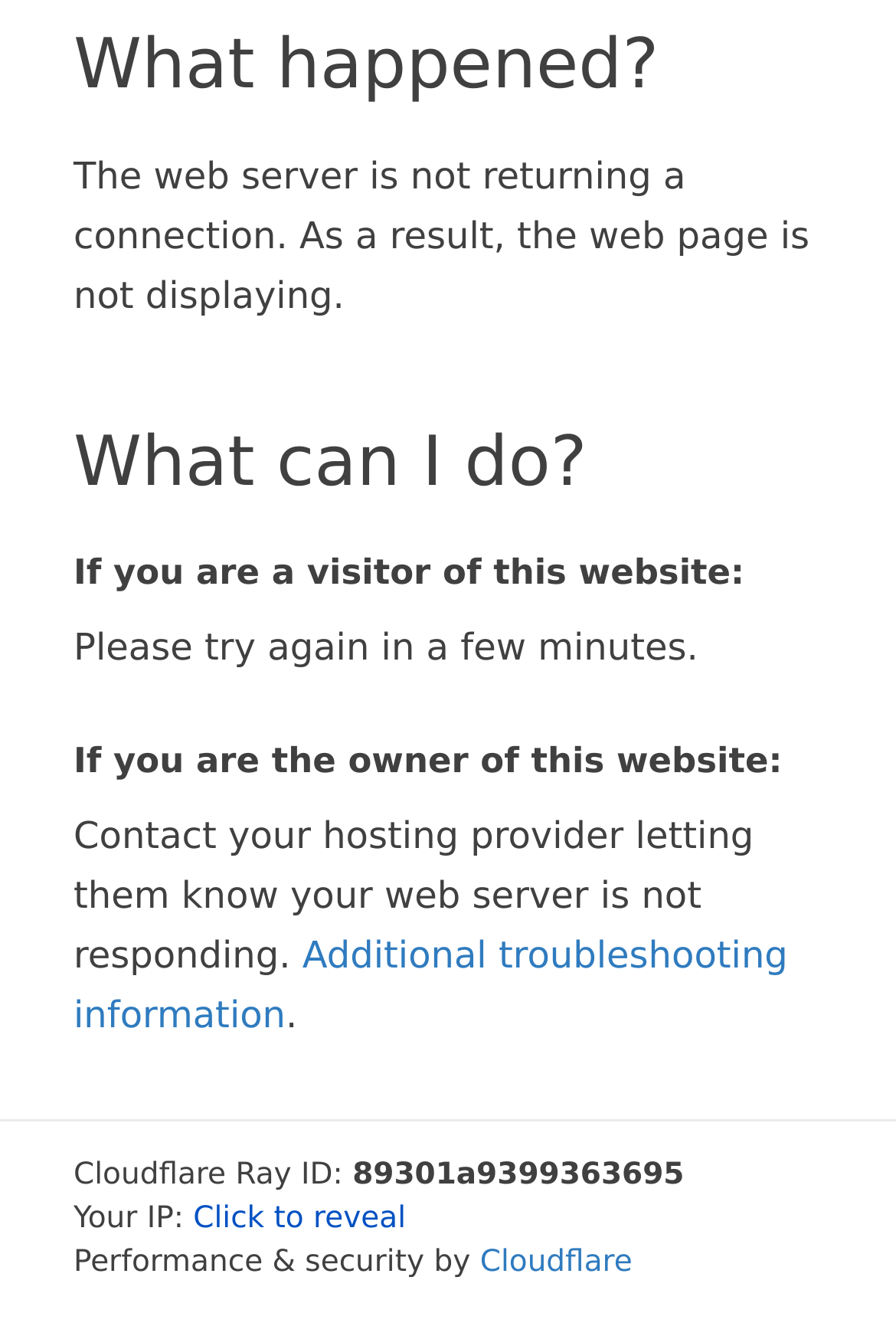What is the purpose of contacting the hosting provider?
Using the details shown in the screenshot, provide a comprehensive answer to the question.

I determined this by reading the StaticText element 'Contact your hosting provider letting them know your web server is not responding.' which is located under the heading 'If you are the owner of this website:' and is a direct instruction for website owners.